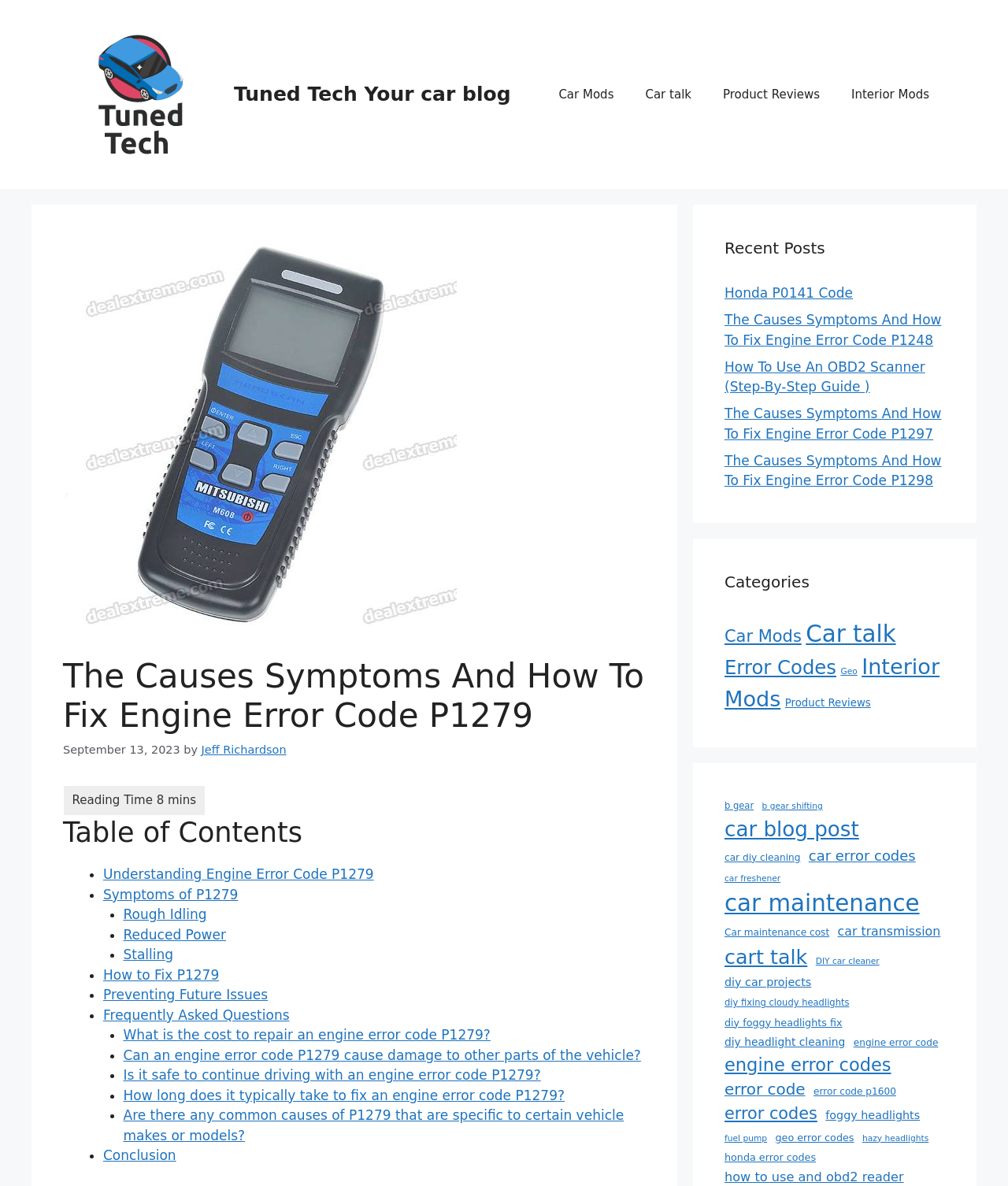Locate the bounding box coordinates of the element I should click to achieve the following instruction: "Explore the Recent Posts section".

[0.719, 0.199, 0.938, 0.219]